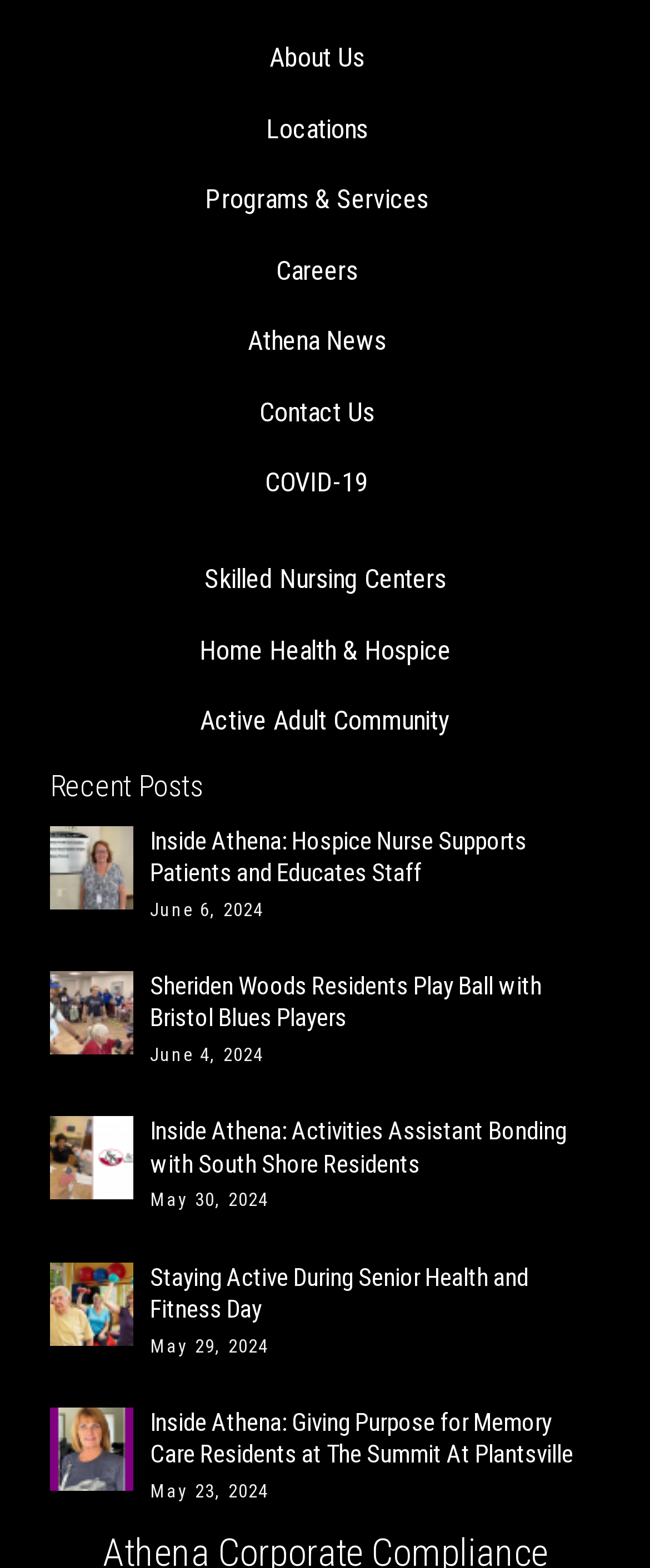Using the information shown in the image, answer the question with as much detail as possible: How many news articles are listed in the Recent Posts section?

By counting the number of link elements with dates in the Recent Posts section, I determined that there are 5 news articles listed.